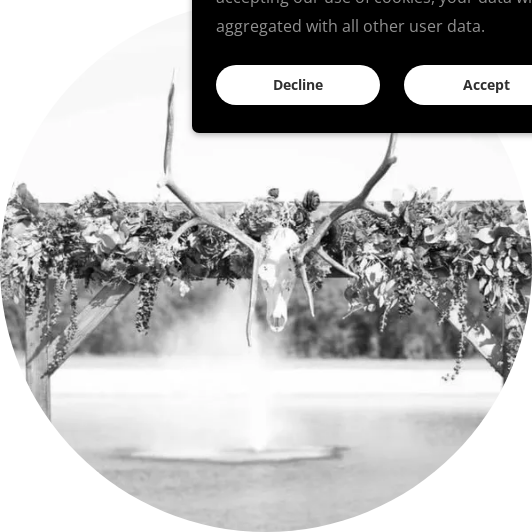Describe all significant details and elements found in the image.

A beautifully styled event display featuring a prominent skull adorned with greenery, set against a serene outdoor backdrop. This captivating black-and-white image showcases the creative integration of natural elements and rustic charm, likely aimed at setting the theme for an event. Overlaying the image is a cookie consent notification, with options to 'Decline' or 'Accept,' indicating that the website is requesting user permissions for data usage. This blend of aesthetic and functionality exemplifies modern event design and digital engagement strategies.